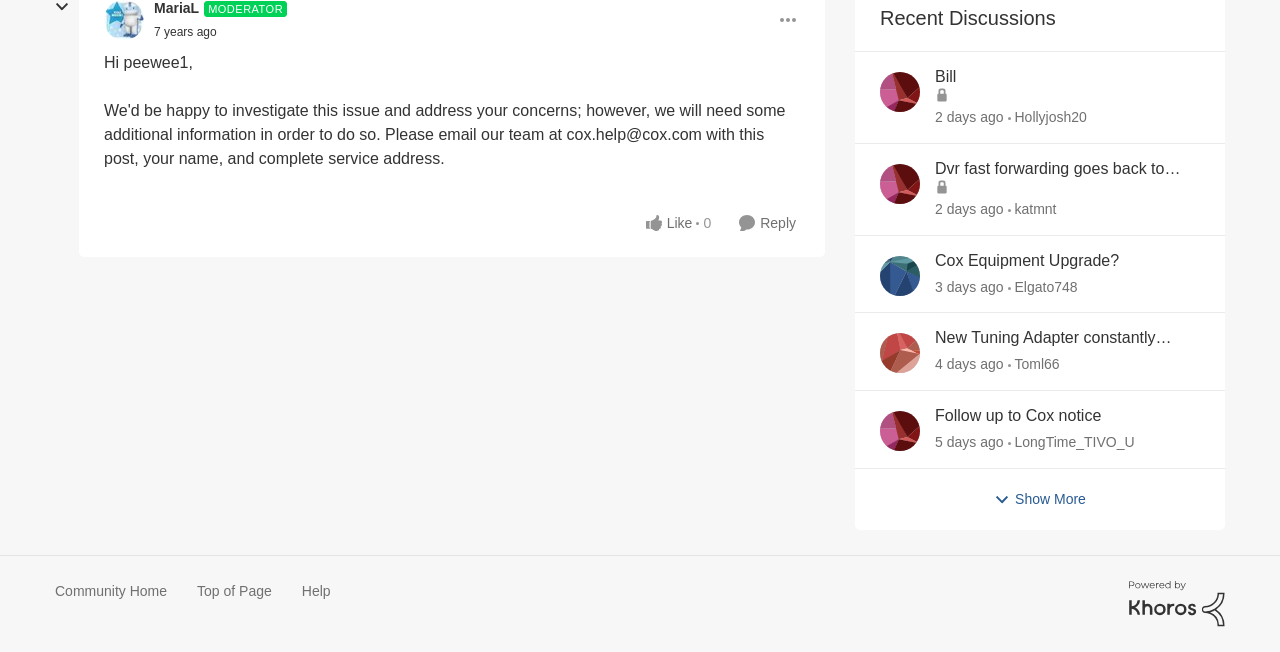Given the element description aria-label="Author name Hollyjosh20", identify the bounding box coordinates for the UI element on the webpage screenshot. The format should be (top-left x, top-left y, bottom-right x, bottom-right y), with values between 0 and 1.

[0.688, 0.11, 0.719, 0.172]